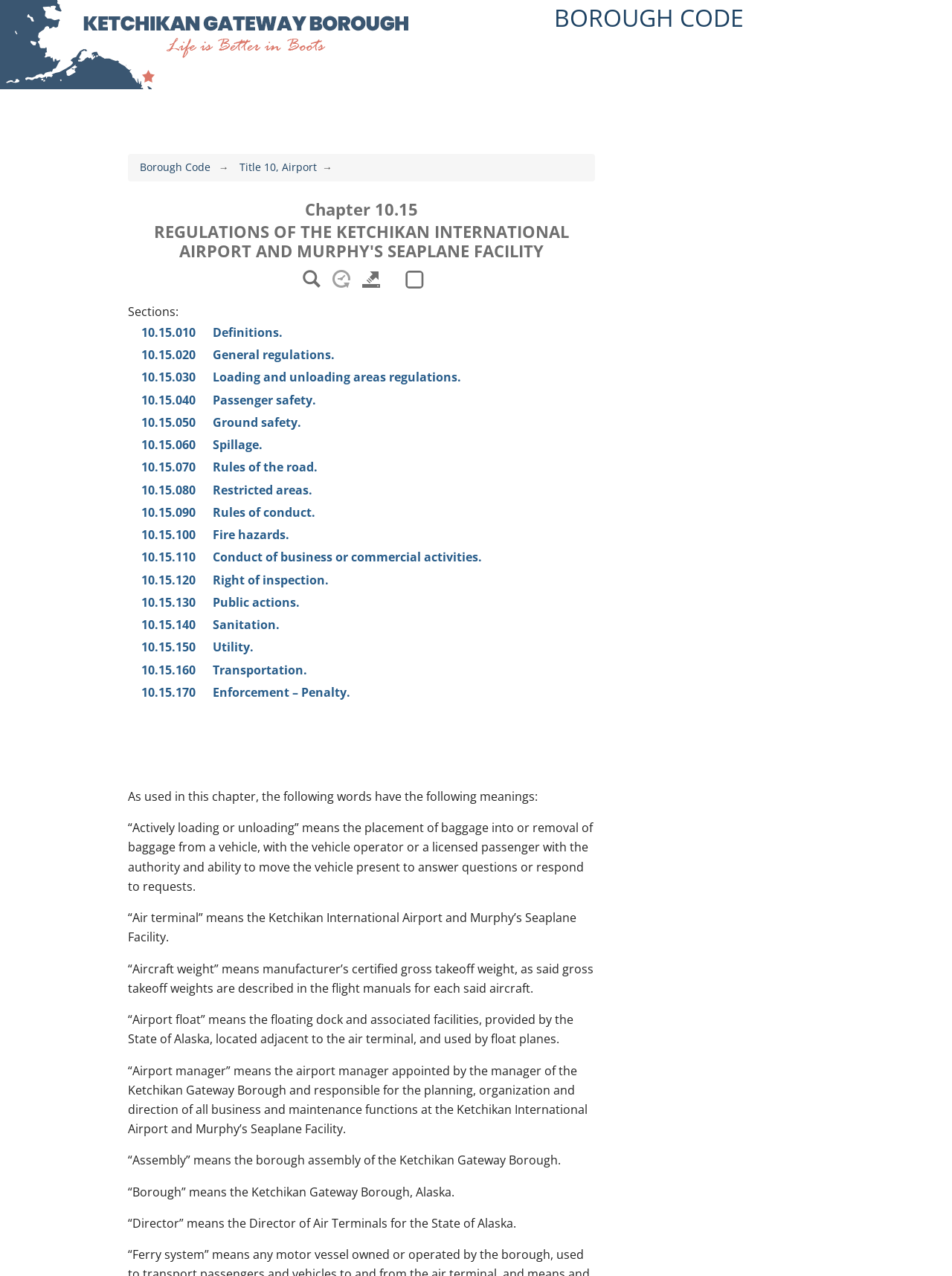What is prohibited in the air terminal?
Give a detailed explanation using the information visible in the image.

According to the section 'Nondiscrimination', all persons shall render services to the public without segregation or discrimination because of race, religion, color, national ancestry, physical or mental disability, age, sex, marital status, changes in marital status, pregnancy, or parenthood. This implies that discrimination is prohibited in the air terminal.